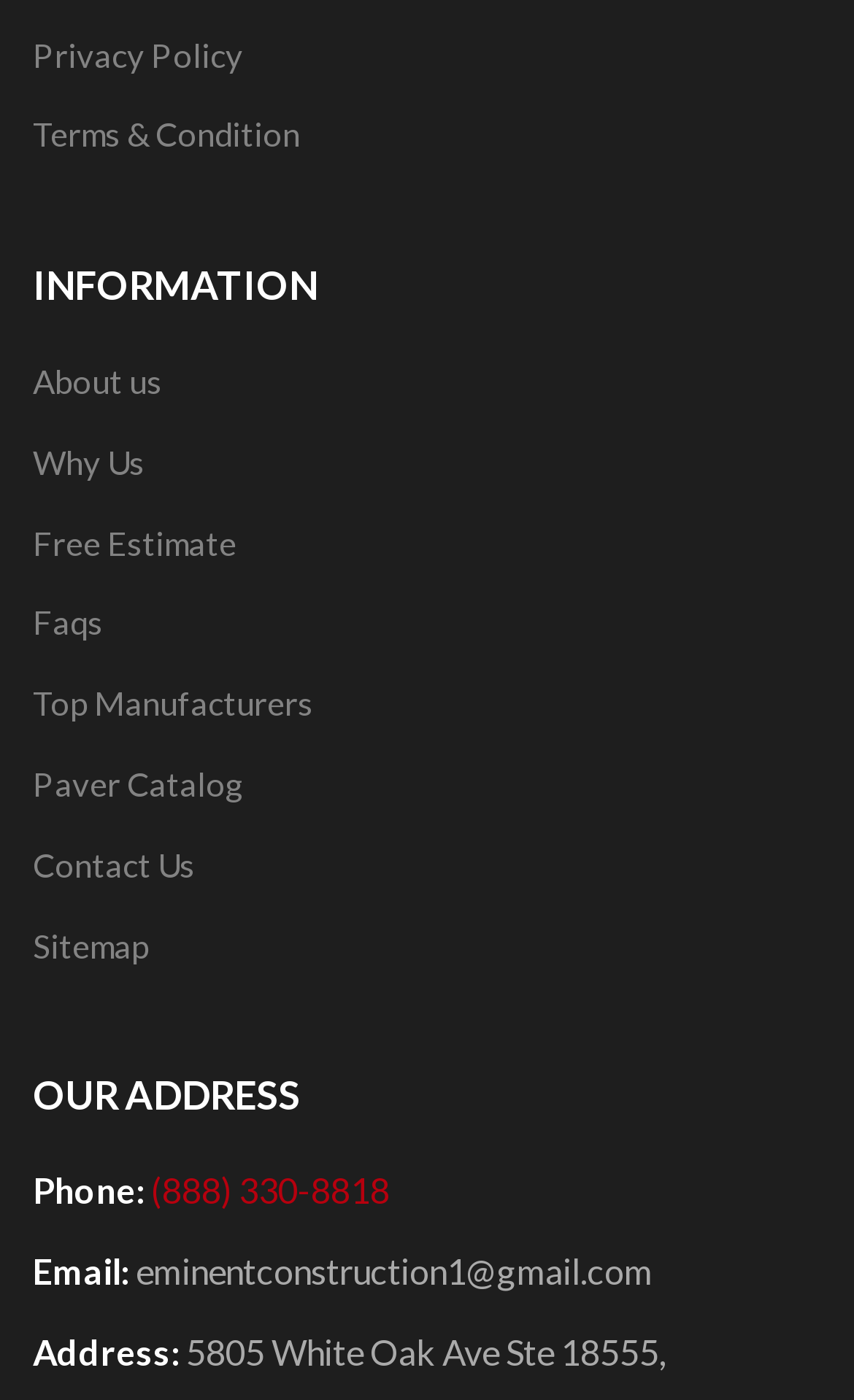Indicate the bounding box coordinates of the element that needs to be clicked to satisfy the following instruction: "Save job to shortlist". The coordinates should be four float numbers between 0 and 1, i.e., [left, top, right, bottom].

None